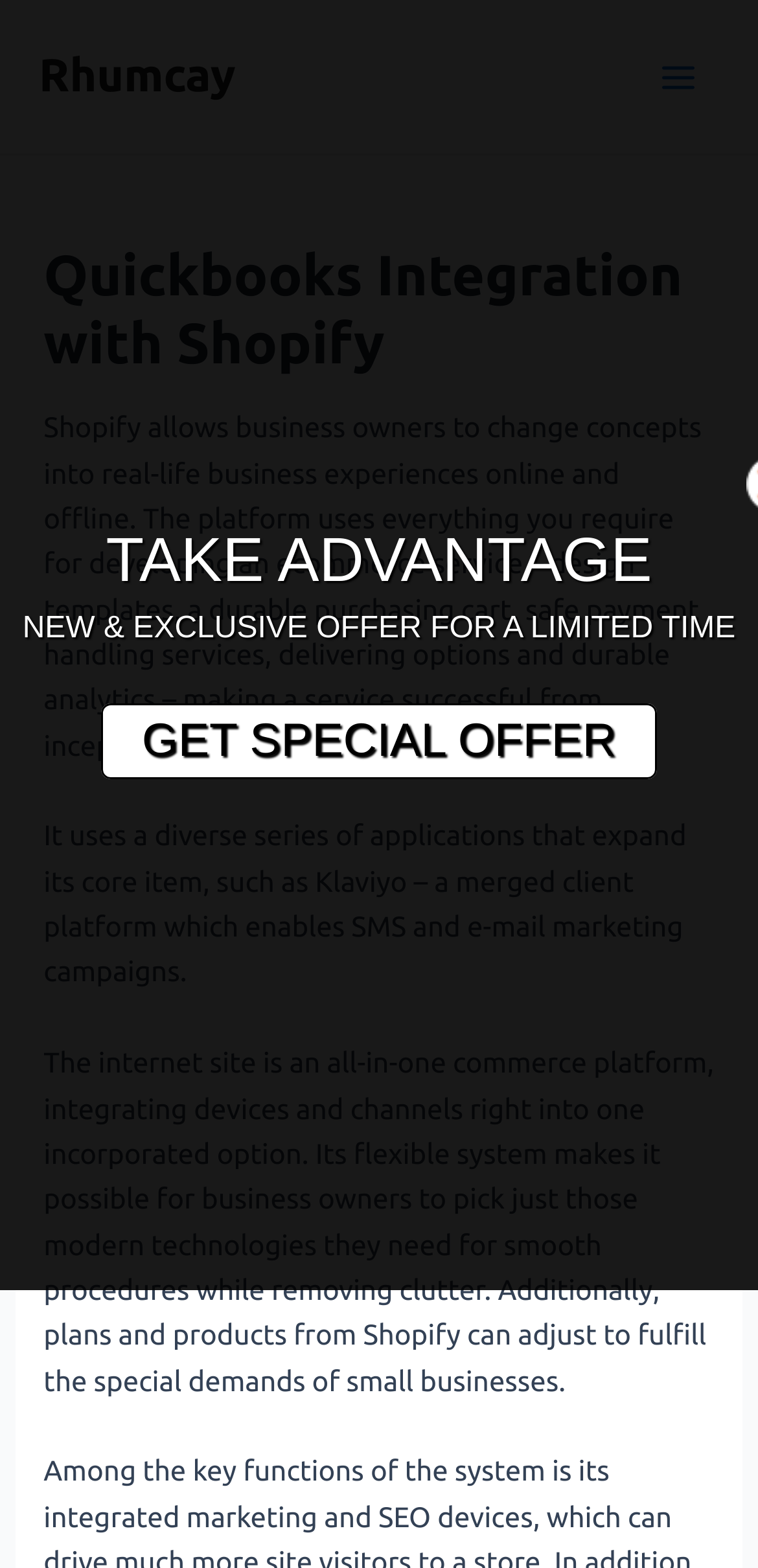Locate the primary heading on the webpage and return its text.

Quickbooks Integration with Shopify